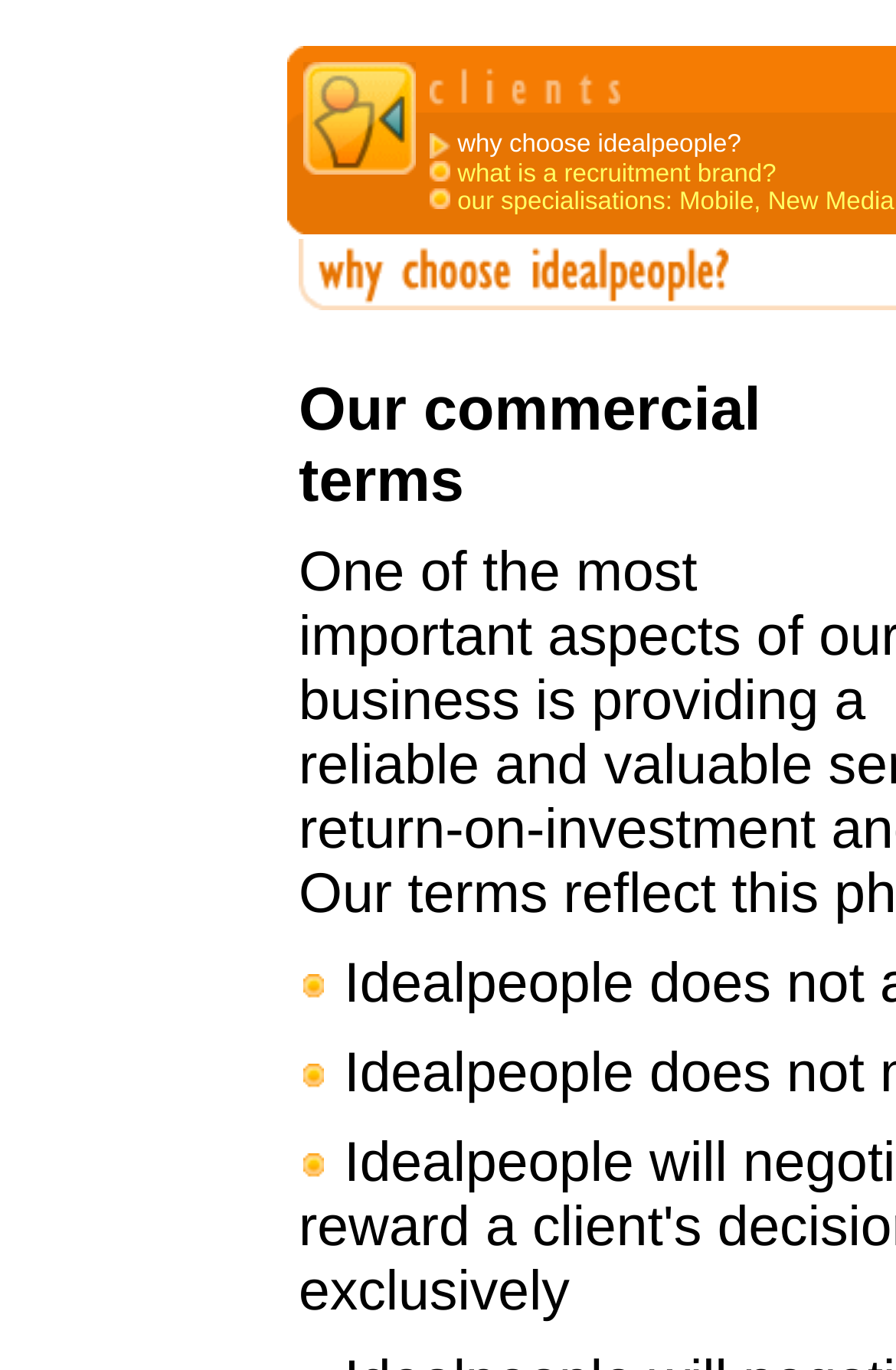Generate a thorough caption detailing the webpage content.

The webpage is about Idealpeople, a recruitment brand, and it appears to be a promotional page highlighting the benefits of choosing Idealpeople. 

At the top, there are four images arranged in two rows, taking up about a quarter of the page. Below these images, there are more images, some of which are accompanied by short texts and links. 

On the left side, there are several images stacked vertically, with some text and links in between. The text "what is a recruitment brand?" is a link, and below it, there is a list of specializations, including "Mobile," which is also a link.

On the right side, there is a large block of text titled "Our commercial terms" that occupies about a quarter of the page. 

At the bottom, there are three small images aligned horizontally, which appear to be some kind of icons or logos.